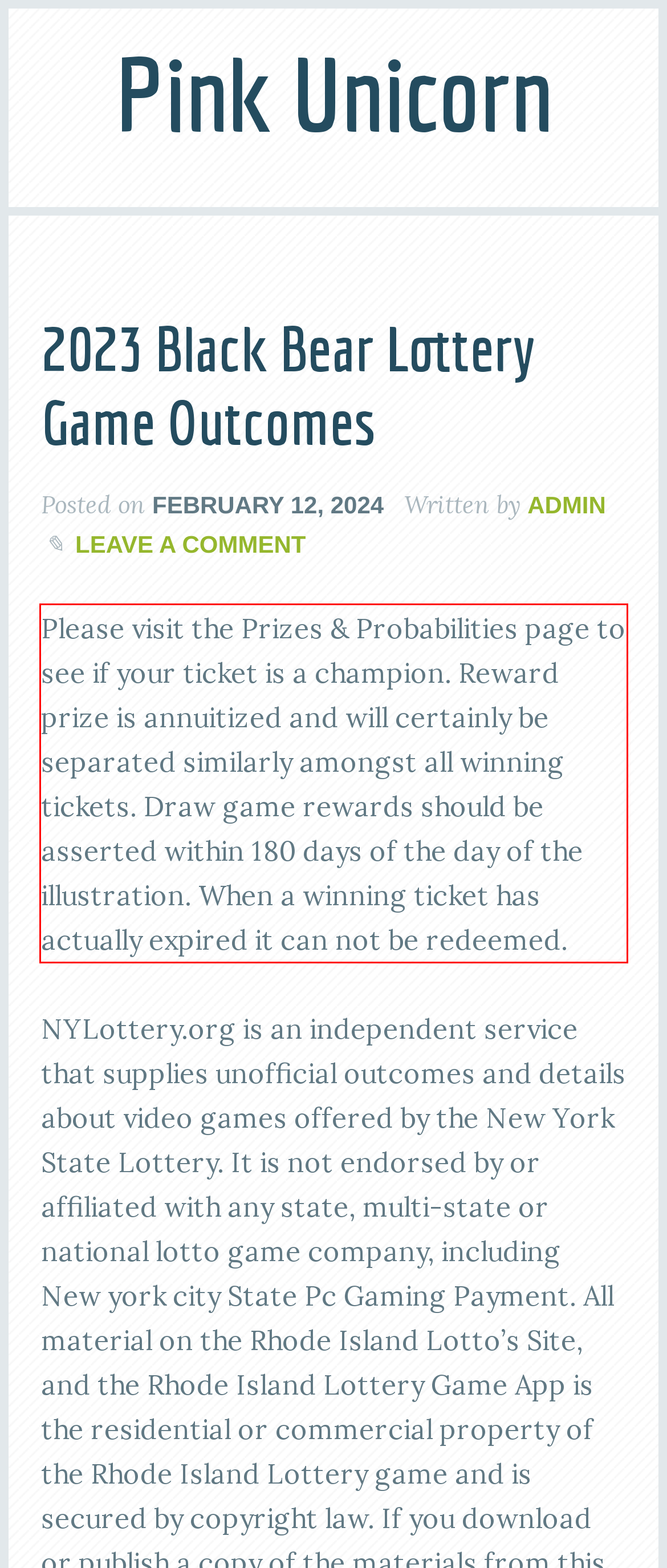Given a screenshot of a webpage containing a red bounding box, perform OCR on the text within this red bounding box and provide the text content.

Please visit the Prizes & Probabilities page to see if your ticket is a champion. Reward prize is annuitized and will certainly be separated similarly amongst all winning tickets. Draw game rewards should be asserted within 180 days of the day of the illustration. When a winning ticket has actually expired it can not be redeemed.